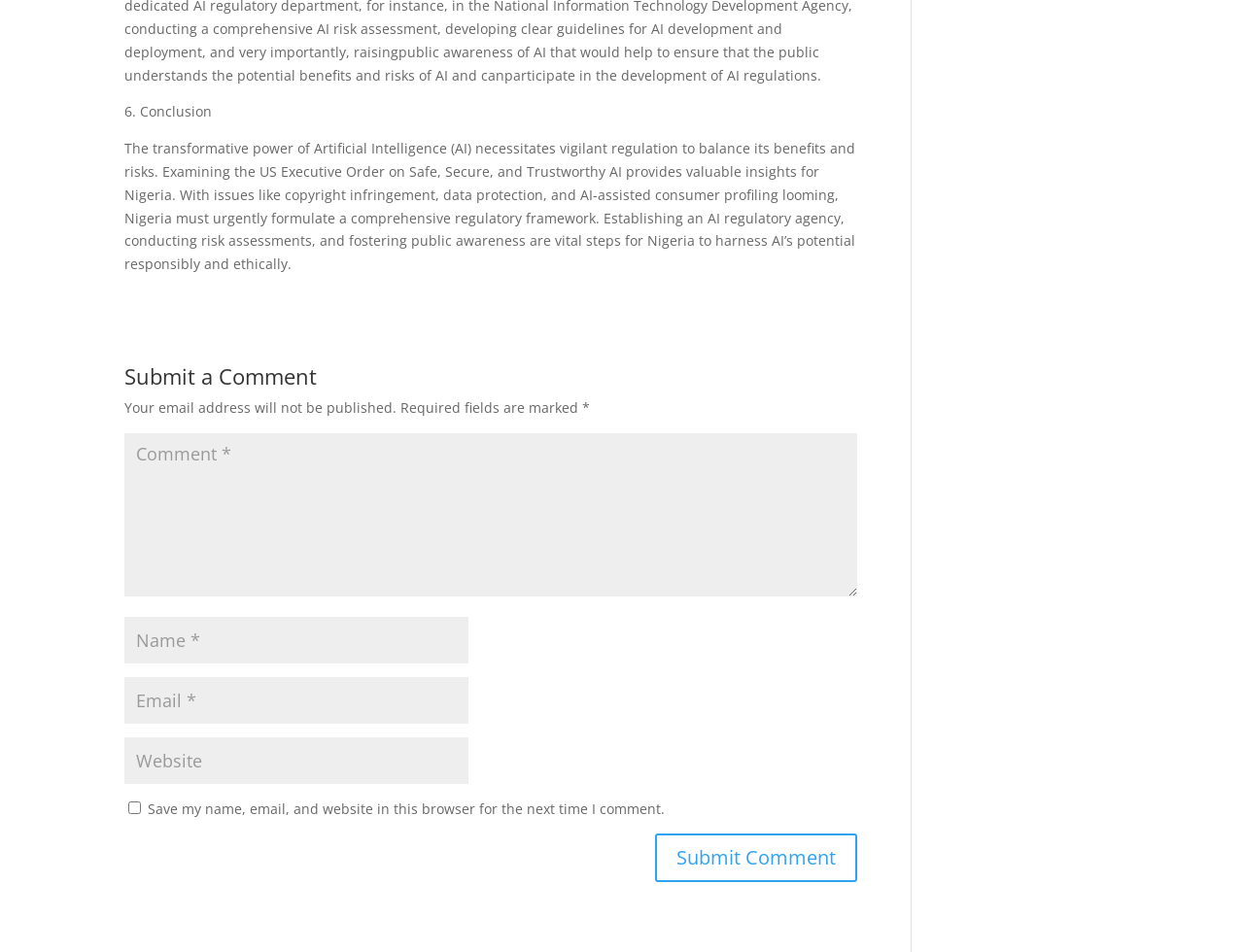What is the importance of public awareness of AI?
Refer to the screenshot and deliver a thorough answer to the question presented.

The importance of public awareness of AI is to ensure that the public understands the potential benefits and risks of AI, as stated in the text 'would help to ensure that the public understands the potential benefits and risks of AI and can participate in the development of AI regulations.'